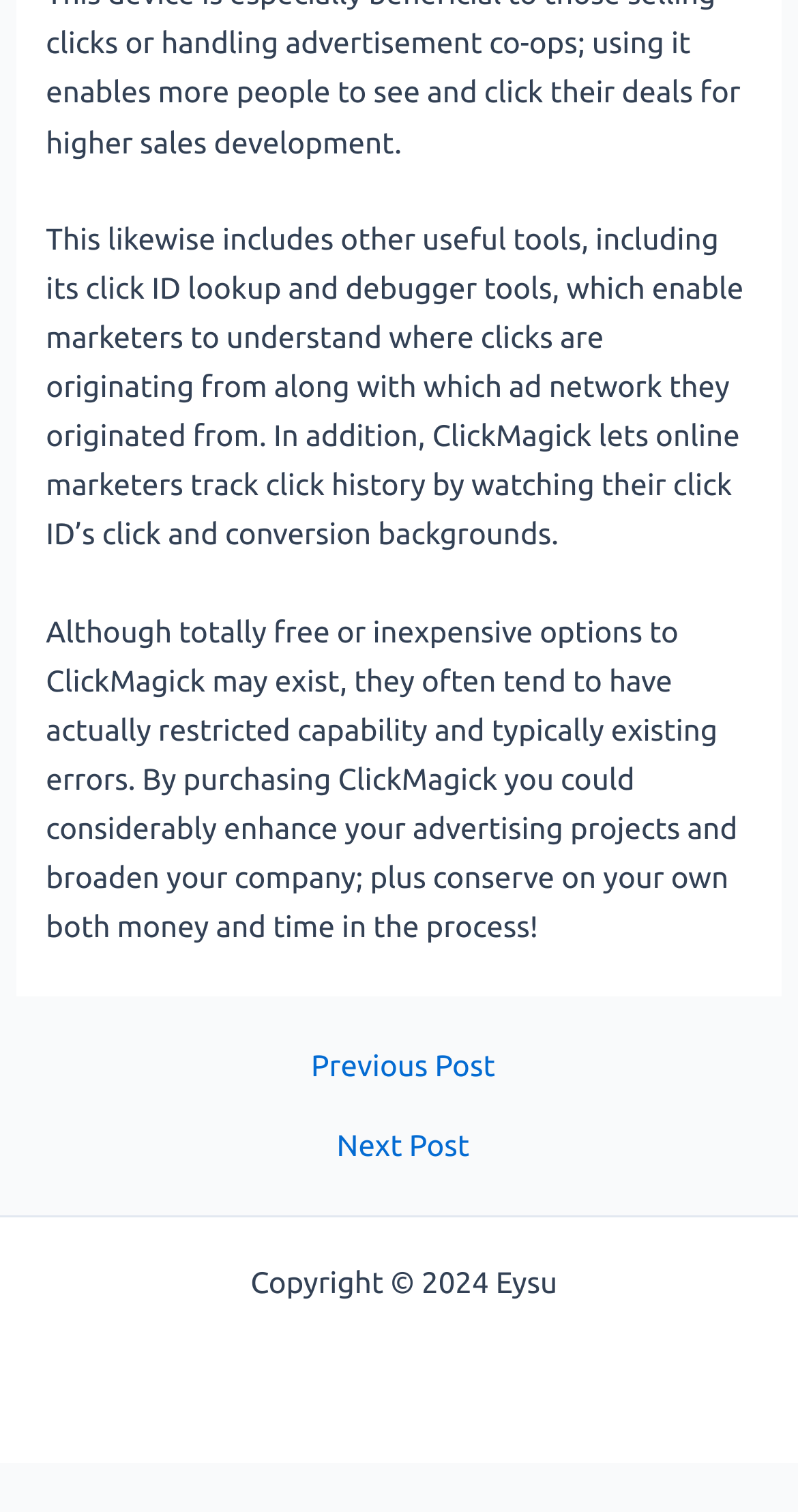What is the tone of the webpage content?
Please provide a single word or phrase as your answer based on the screenshot.

Promotional